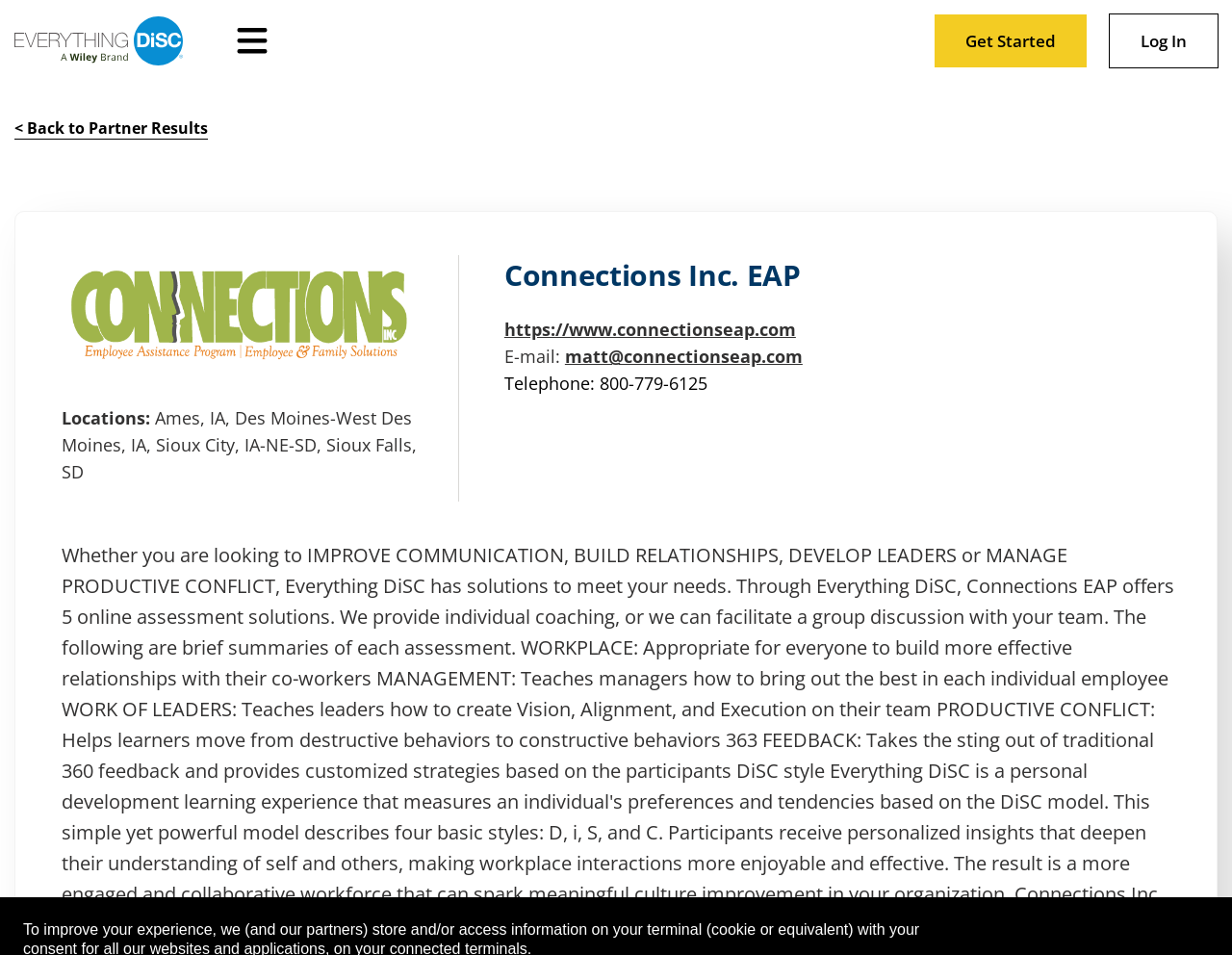Describe in detail what you see on the webpage.

The webpage appears to be a profile or information page for "Connections Inc. EAP", an authorized partner for Everything DiSC and 5 Behaviors. 

At the top left corner, there is a logo for Everything DiSC, which is a clickable link to the homepage. Next to it, on the top right corner, there is a button to toggle the mobile menu. 

On the top right side, there are two links: "Get Started" and "Log In", which opens in a new window. Below these links, there is a link to go back to the partner results page.

Below the top navigation section, there is an image of Connections Inc. EAP, followed by a heading with the same name. 

On the left side, there is a section with the title "Locations:", listing several locations including Ames, IA, Des Moines-West Des Moines, IA, Sioux City, IA-NE-SD, and Sioux Falls, SD. 

On the right side of the image, there is a section with the company's contact information, including a link to their website, an email address, and a telephone number.